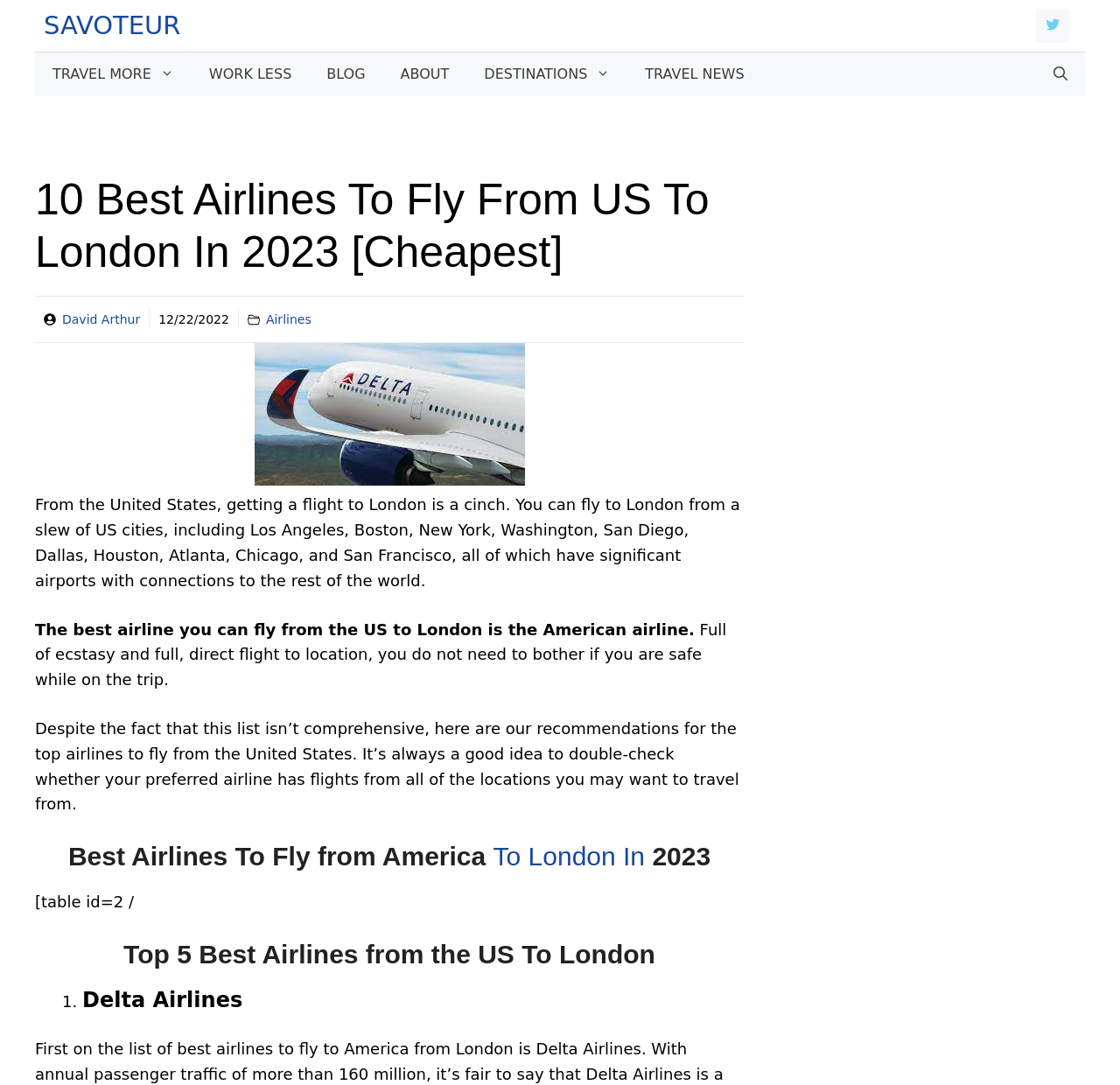Please determine the bounding box coordinates of the element to click on in order to accomplish the following task: "Search for a topic". Ensure the coordinates are four float numbers ranging from 0 to 1, i.e., [left, top, right, bottom].

None